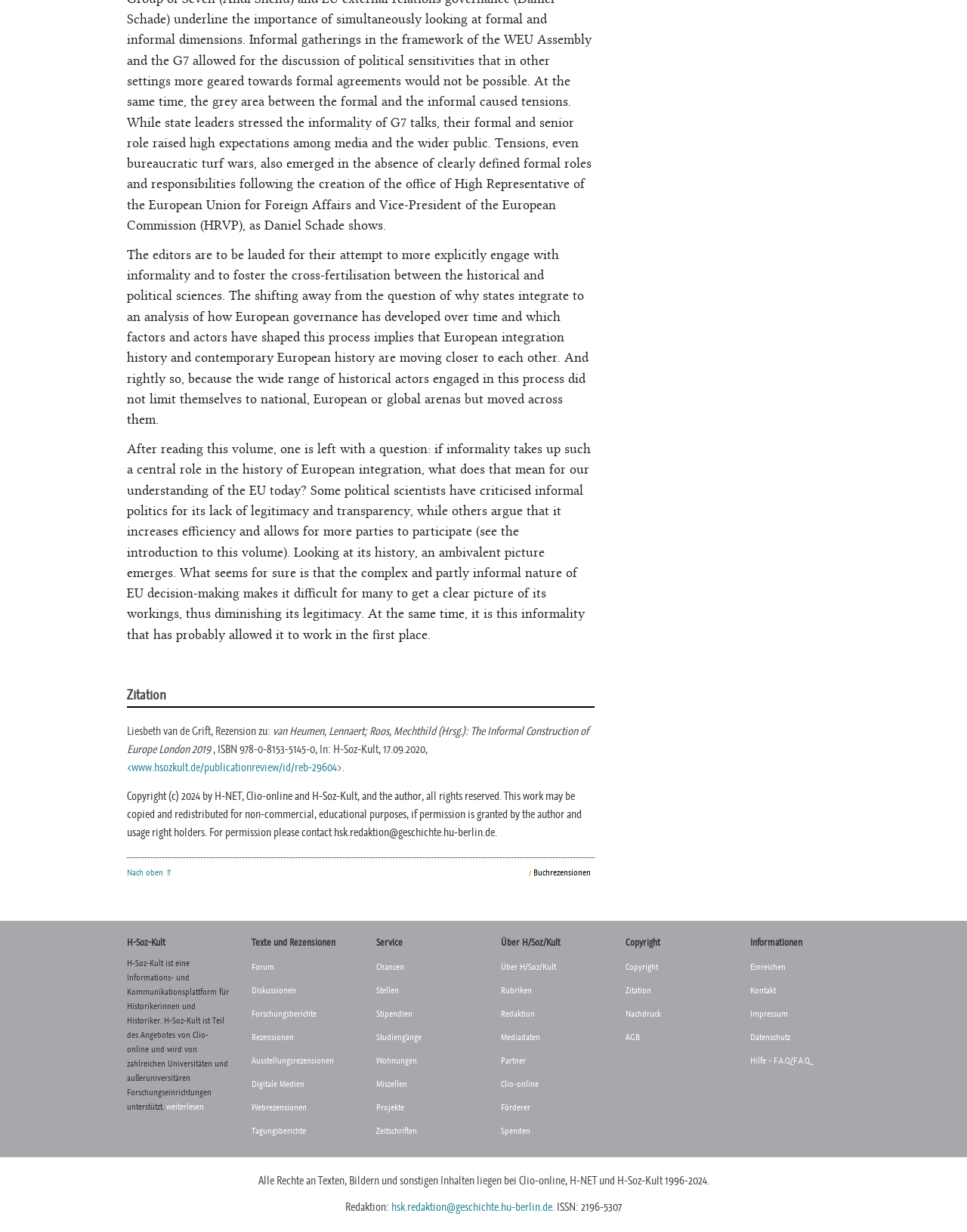Determine the bounding box coordinates of the clickable element to complete this instruction: "Read articles". Provide the coordinates in the format of four float numbers between 0 and 1, [left, top, right, bottom].

None